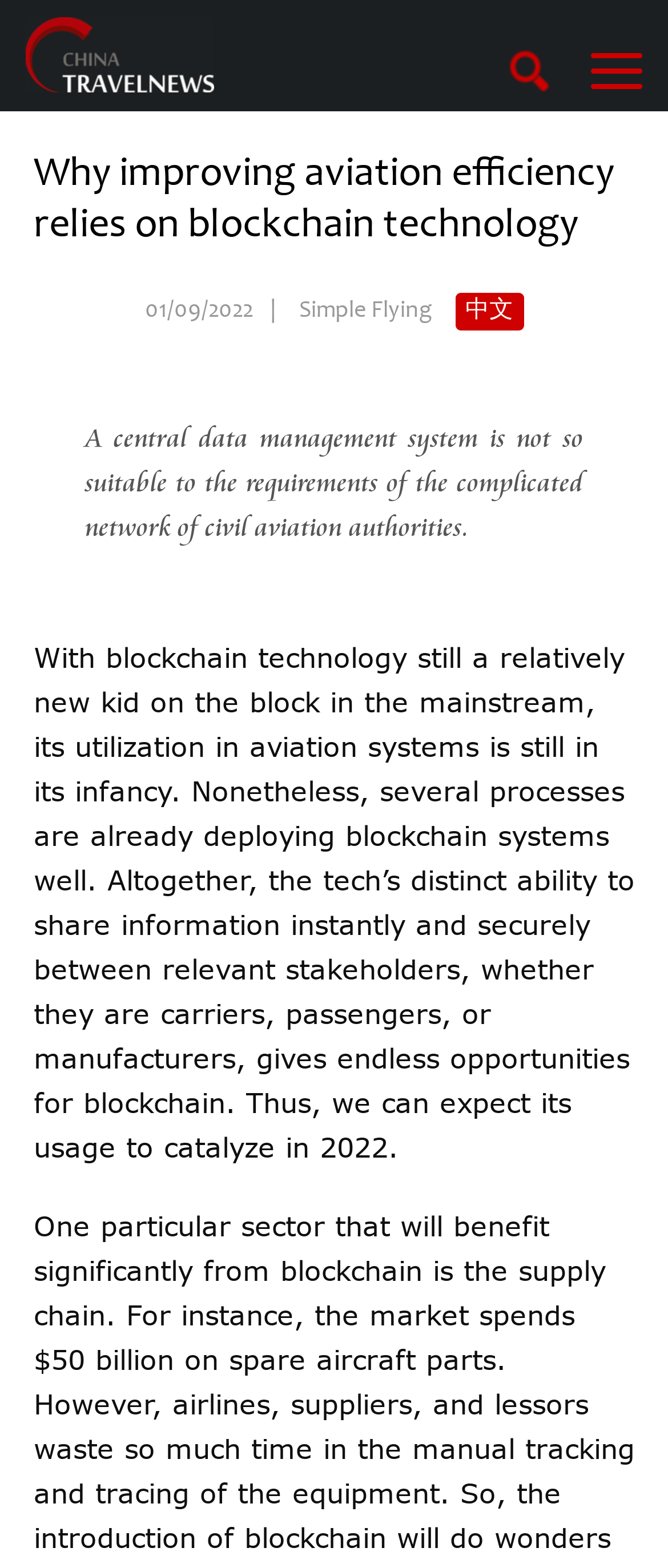Provide the bounding box coordinates of the HTML element described by the text: "alt="China Travel News"".

[0.038, 0.011, 0.321, 0.059]